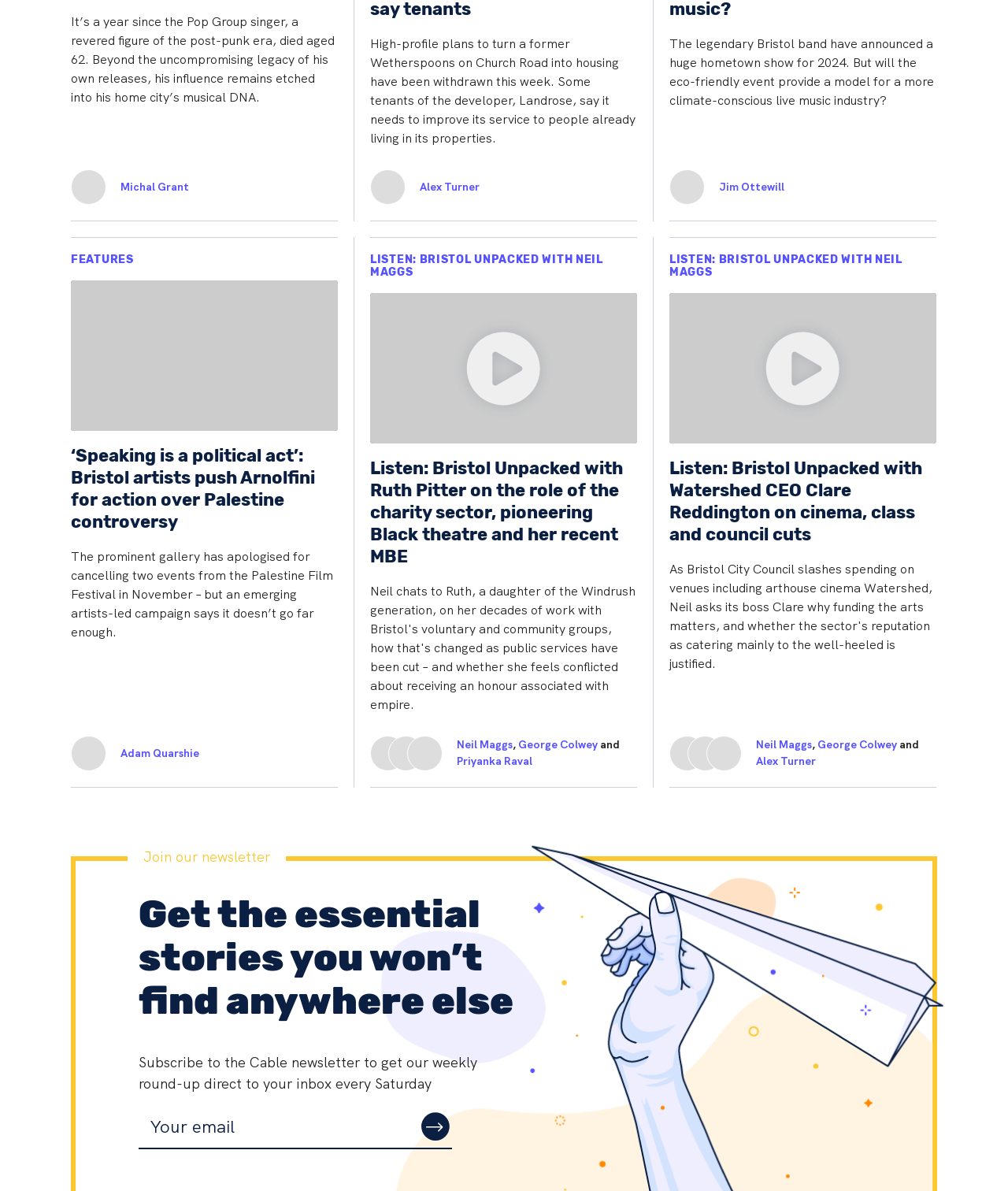Determine the bounding box coordinates of the clickable element to complete this instruction: "Enter your email address". Provide the coordinates in the format of four float numbers between 0 and 1, [left, top, right, bottom].

[0.138, 0.93, 0.448, 0.965]